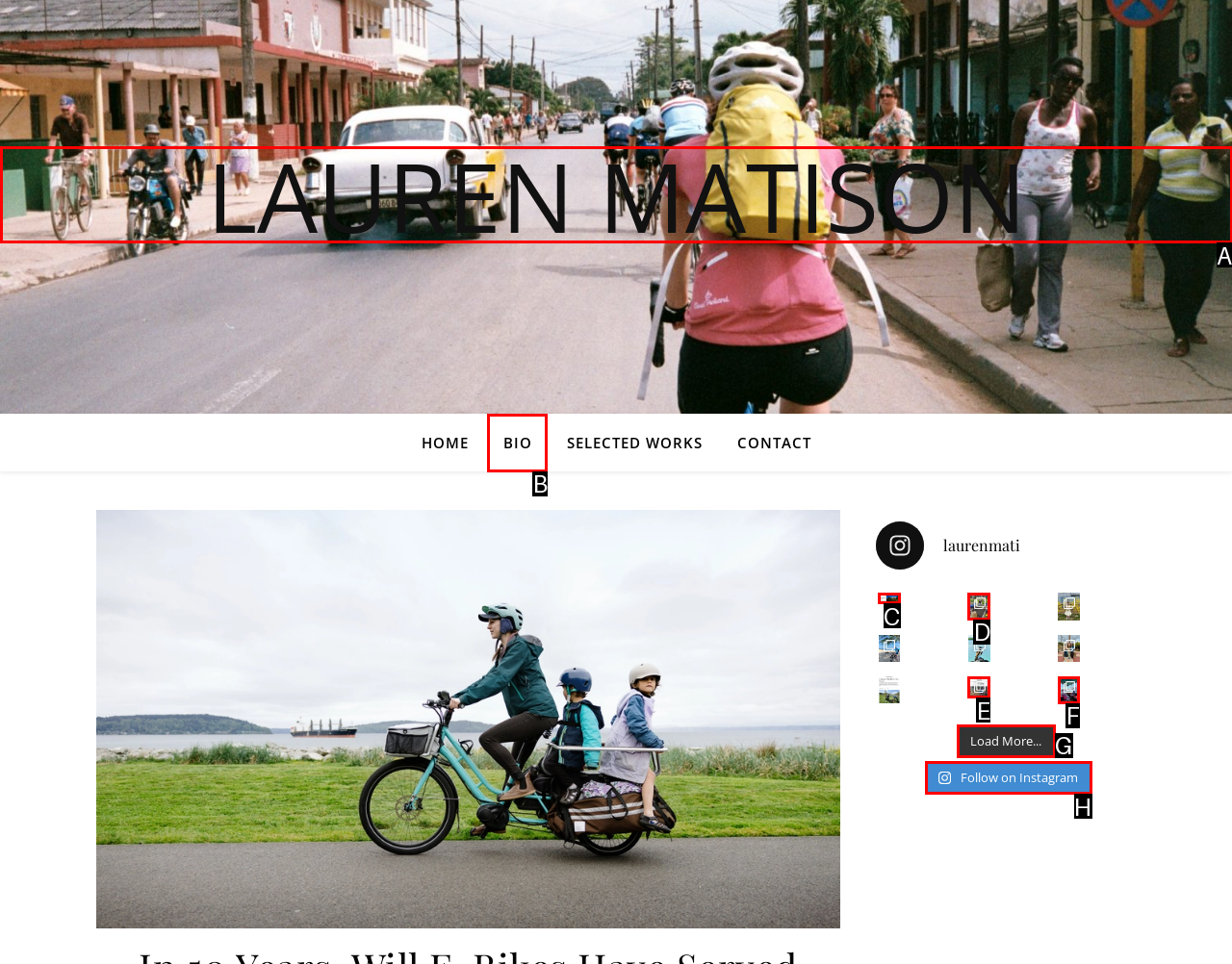Determine which option you need to click to execute the following task: Claim the free trading bonus. Provide your answer as a single letter.

None